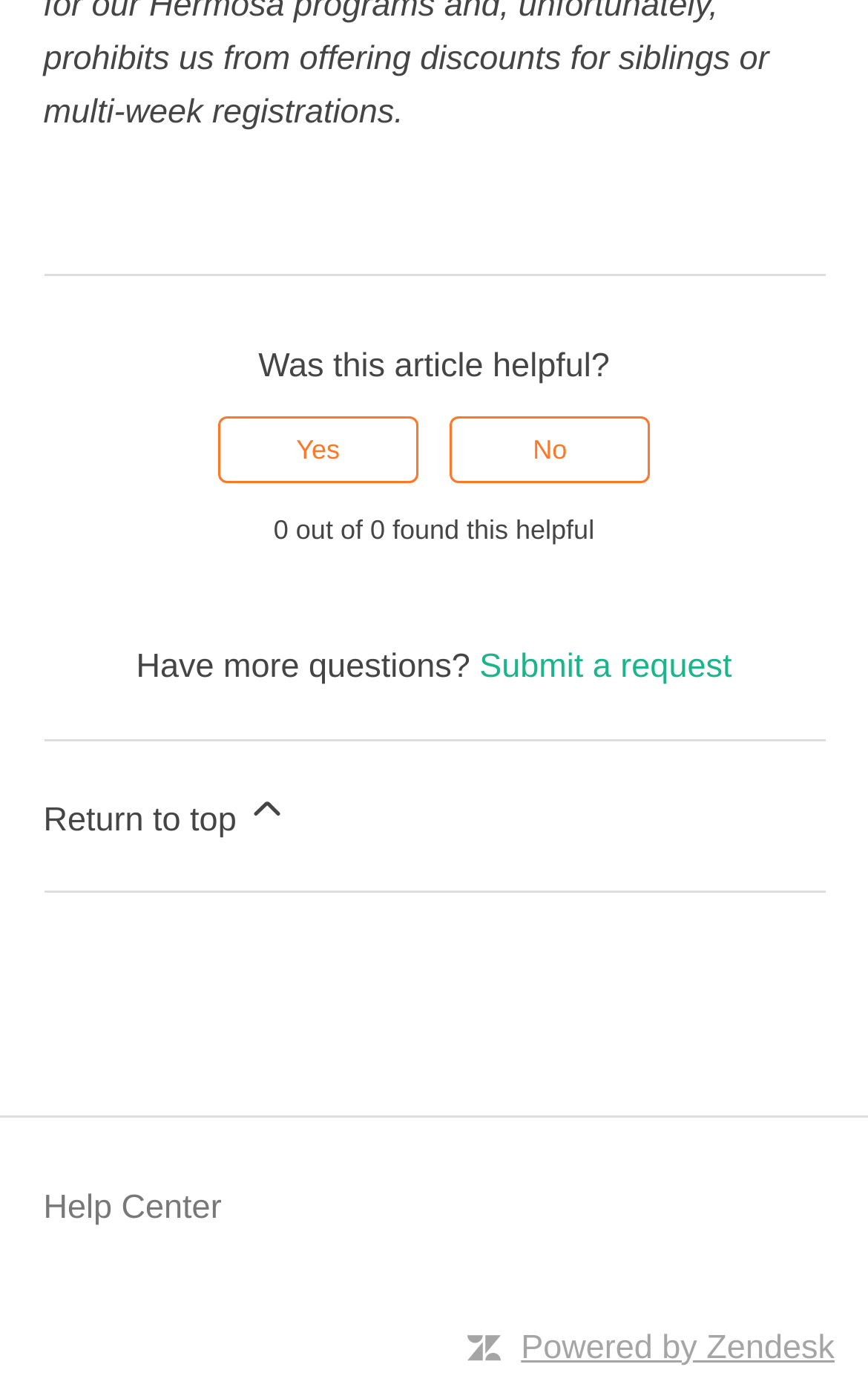What is the link at the bottom of the page?
Please answer the question with as much detail as possible using the screenshot.

The link 'Return to top' is located at the bottom of the page, allowing users to quickly navigate back to the top of the page.